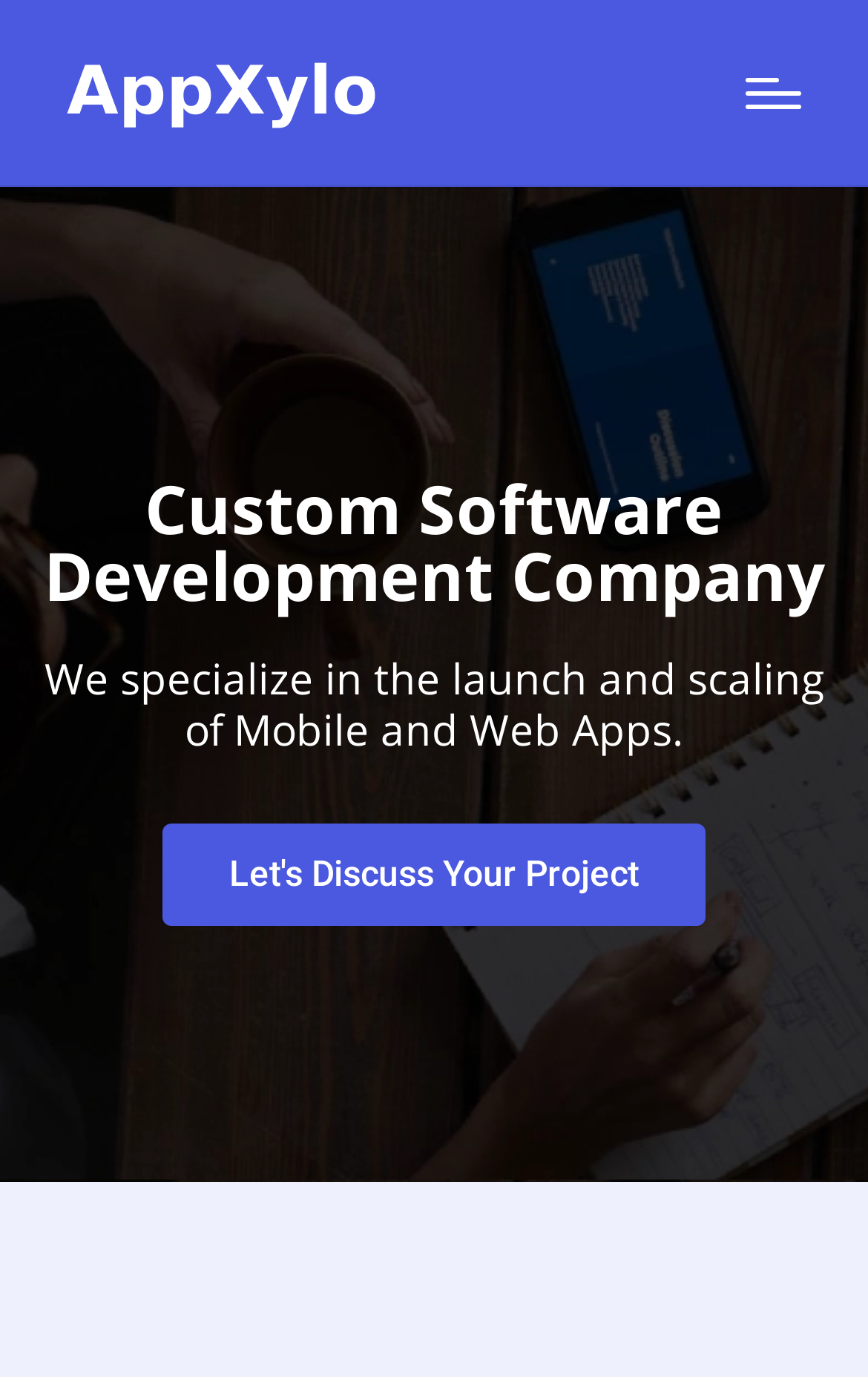What is the layout of the webpage?
Answer the question using a single word or phrase, according to the image.

Header, main content, and call-to-action